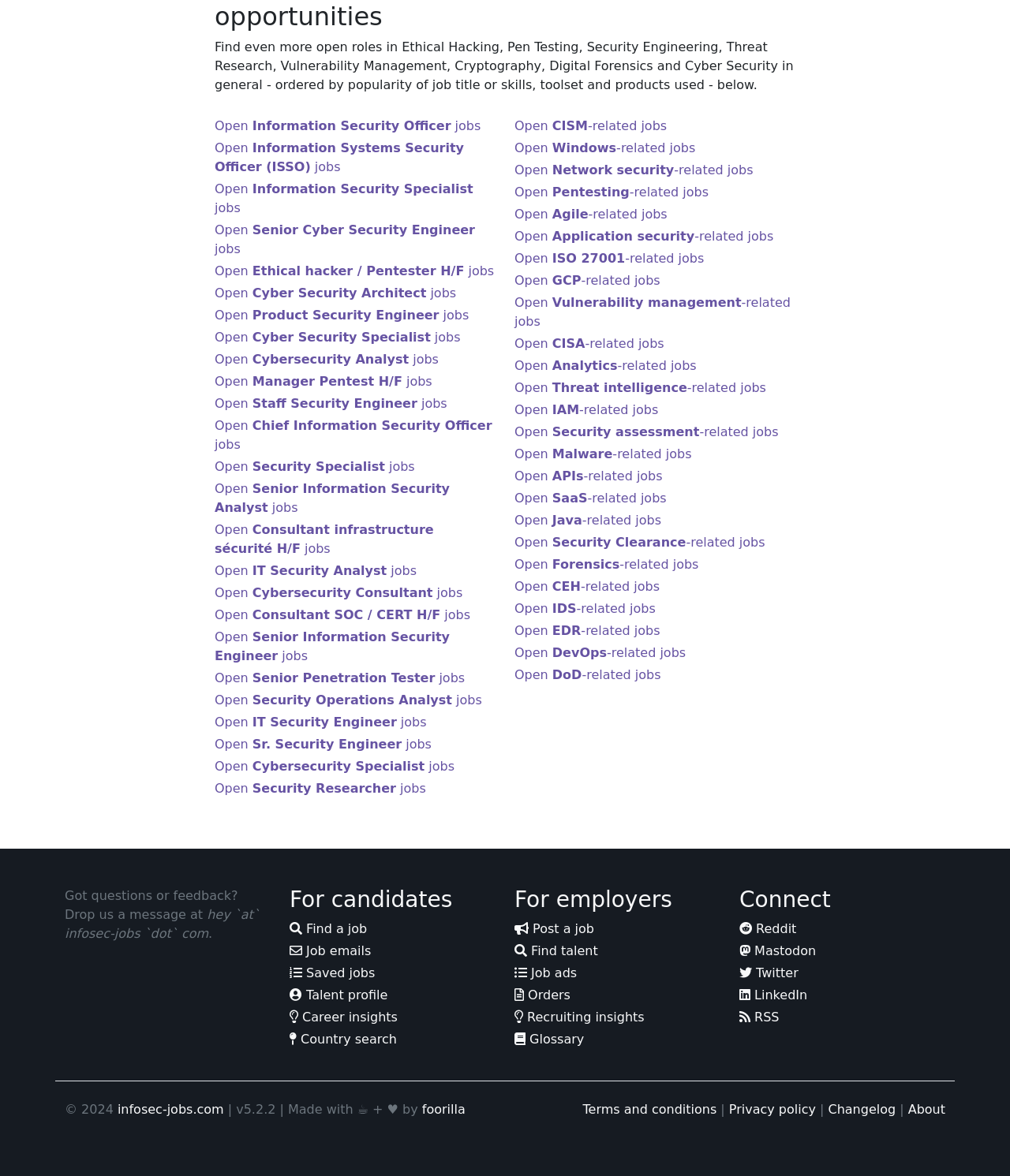Please provide the bounding box coordinates for the element that needs to be clicked to perform the following instruction: "Post a job". The coordinates should be given as four float numbers between 0 and 1, i.e., [left, top, right, bottom].

[0.509, 0.783, 0.588, 0.796]